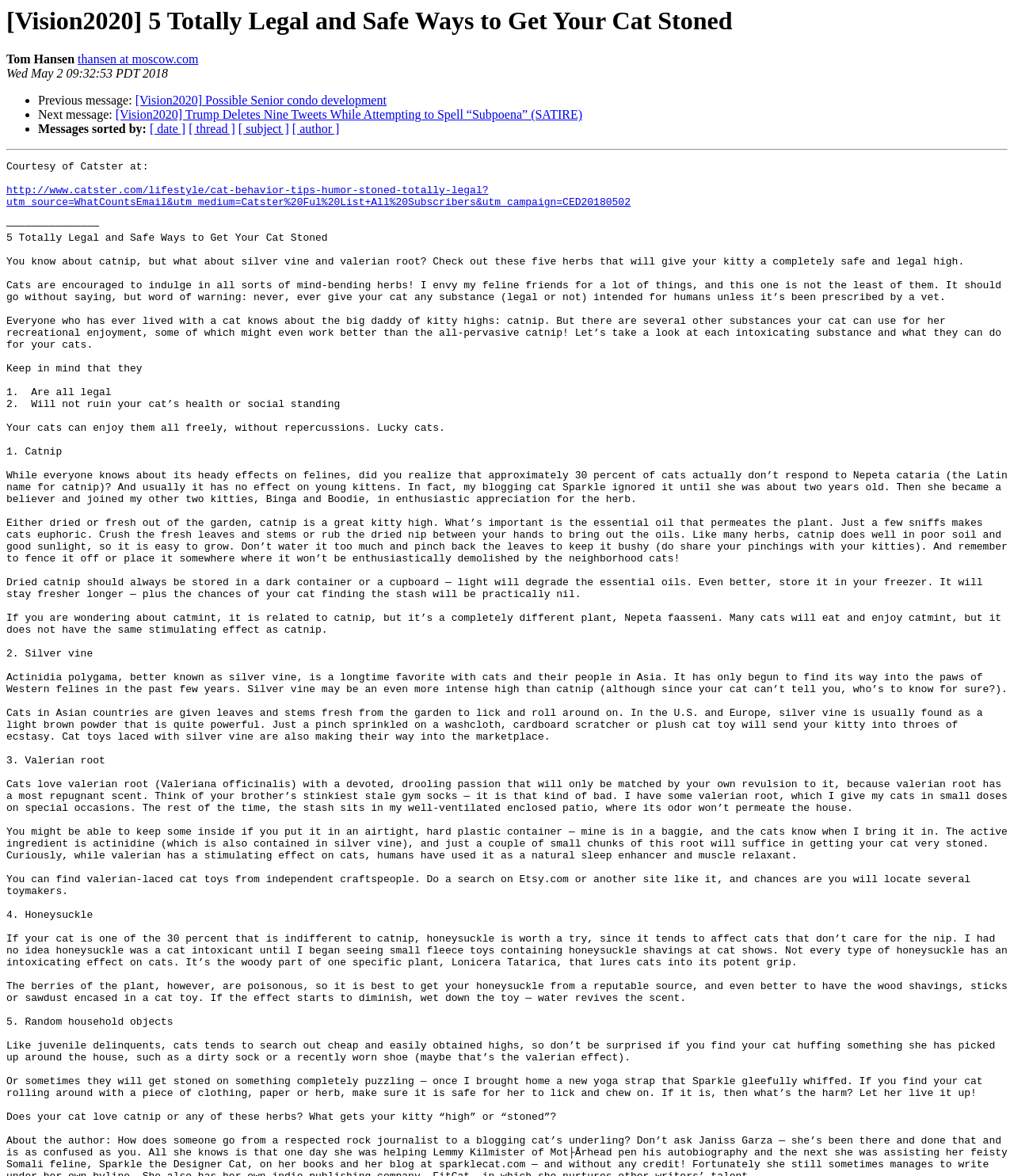Who is the author of the article?
Please provide a single word or phrase answer based on the image.

Tom Hansen